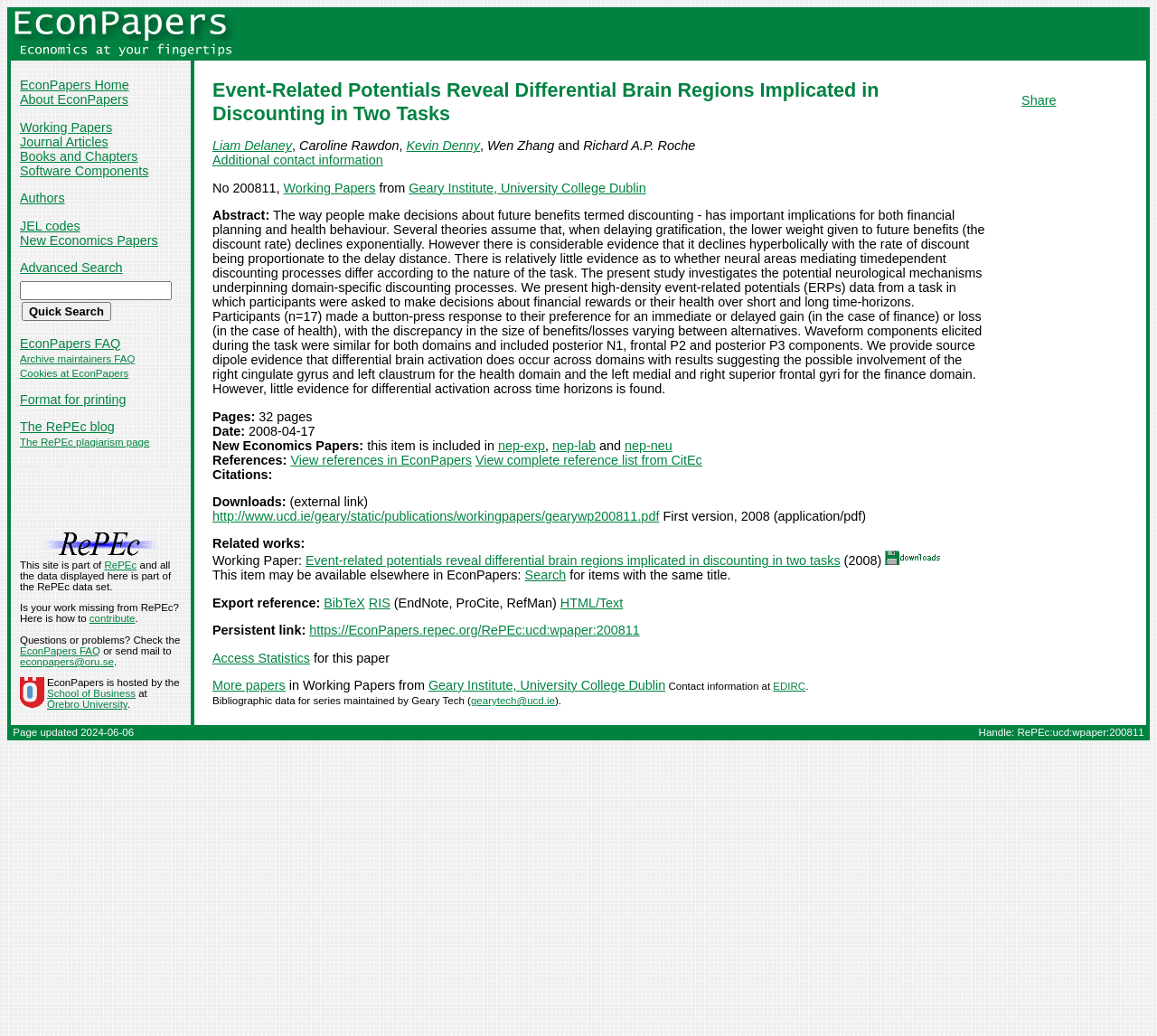Please specify the bounding box coordinates of the clickable section necessary to execute the following command: "Search for items with the same title".

[0.454, 0.548, 0.489, 0.562]